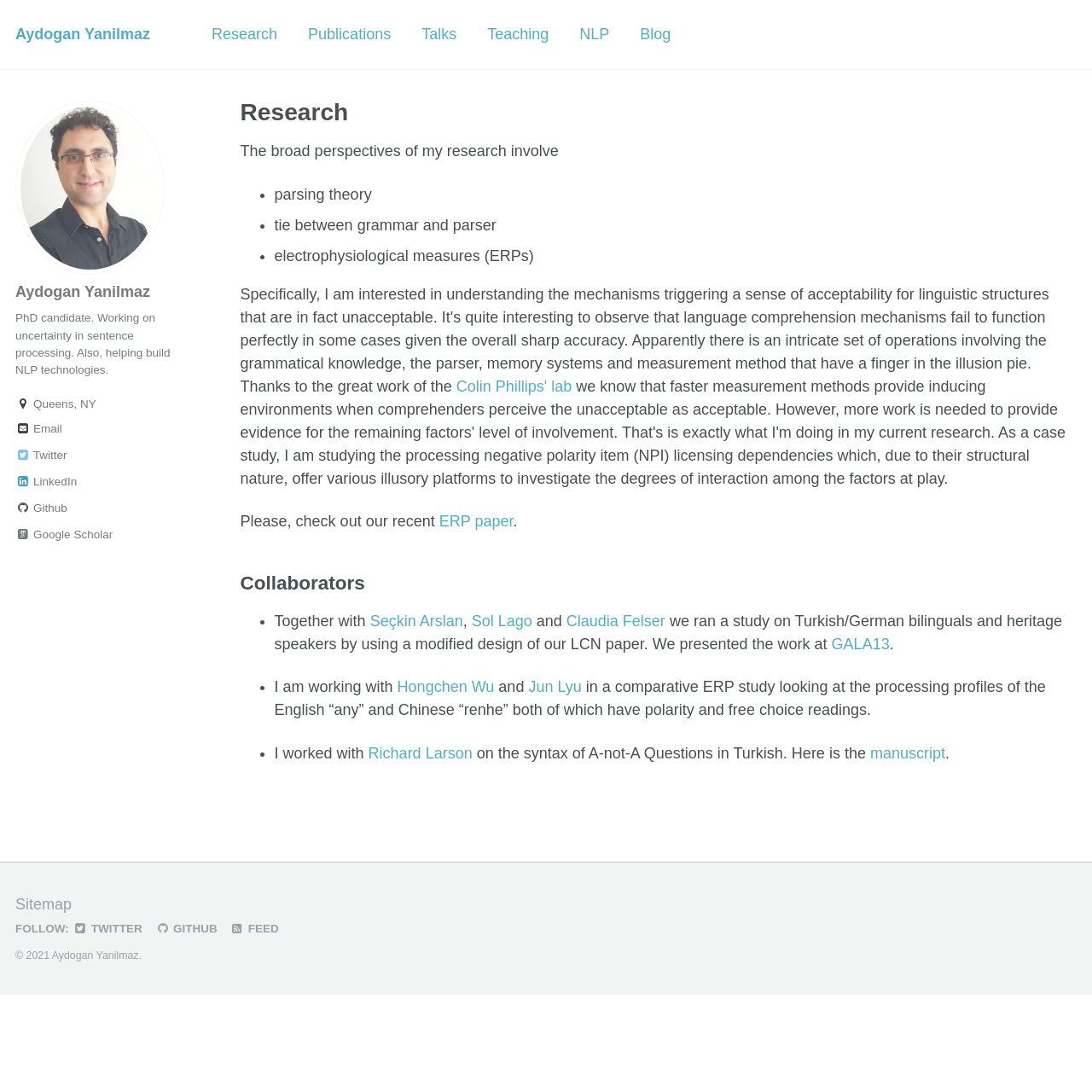Find the bounding box coordinates of the element you need to click on to perform this action: 'Check out the recent ERP paper'. The coordinates should be represented by four float values between 0 and 1, in the format [left, top, right, bottom].

[0.402, 0.469, 0.47, 0.485]